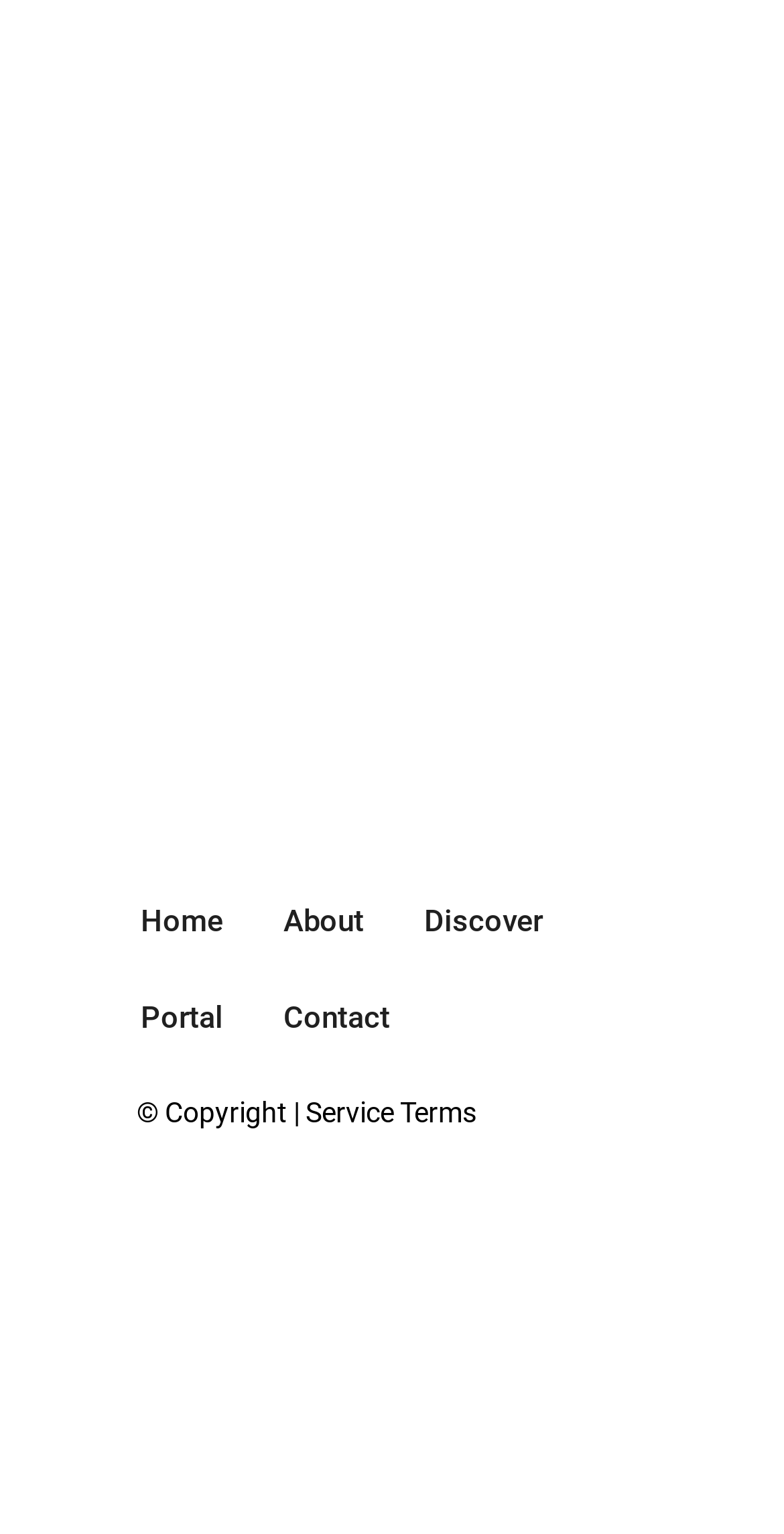What is the position of the 'About' link?
Utilize the image to construct a detailed and well-explained answer.

The 'About' link is the second navigation link, located in the navigation menu with a bounding box of [0.323, 0.569, 0.503, 0.632], and its vertical position is determined by comparing its y1 and y2 coordinates with other elements.